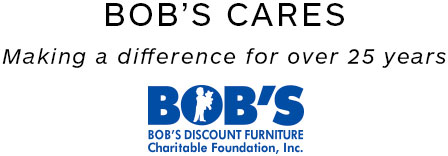Describe all the important aspects and features visible in the image.

The image features the logo and tagline of "Bob's Cares," which is associated with Bob’s Discount Furniture Charitable Foundation. Prominently displayed at the top is the phrase "BOB’S CARES," emphasizing the foundation's mission. Below that, the slogan "Making a difference for over 25 years" highlights the foundation's long-standing commitment to charitable work. The logo of Bob’s, which includes a playful graphic of a person, reinforces the brand identity and showcases its dedication to community service. Overall, the image conveys a message of generosity and community involvement, reflecting the positive impact Bob’s Discount Furniture has made through its charitable initiatives.